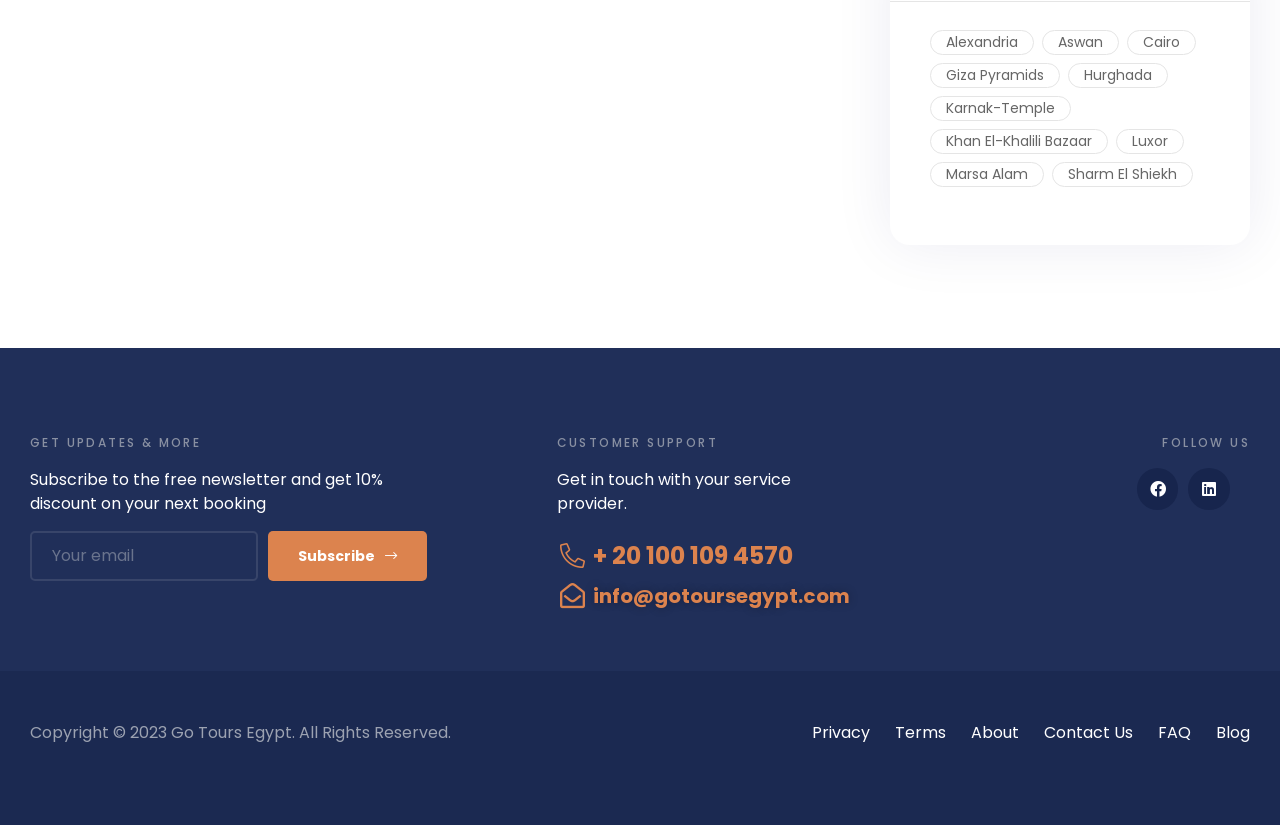Please locate the bounding box coordinates of the element that should be clicked to complete the given instruction: "Contact the customer support".

[0.435, 0.704, 0.664, 0.741]